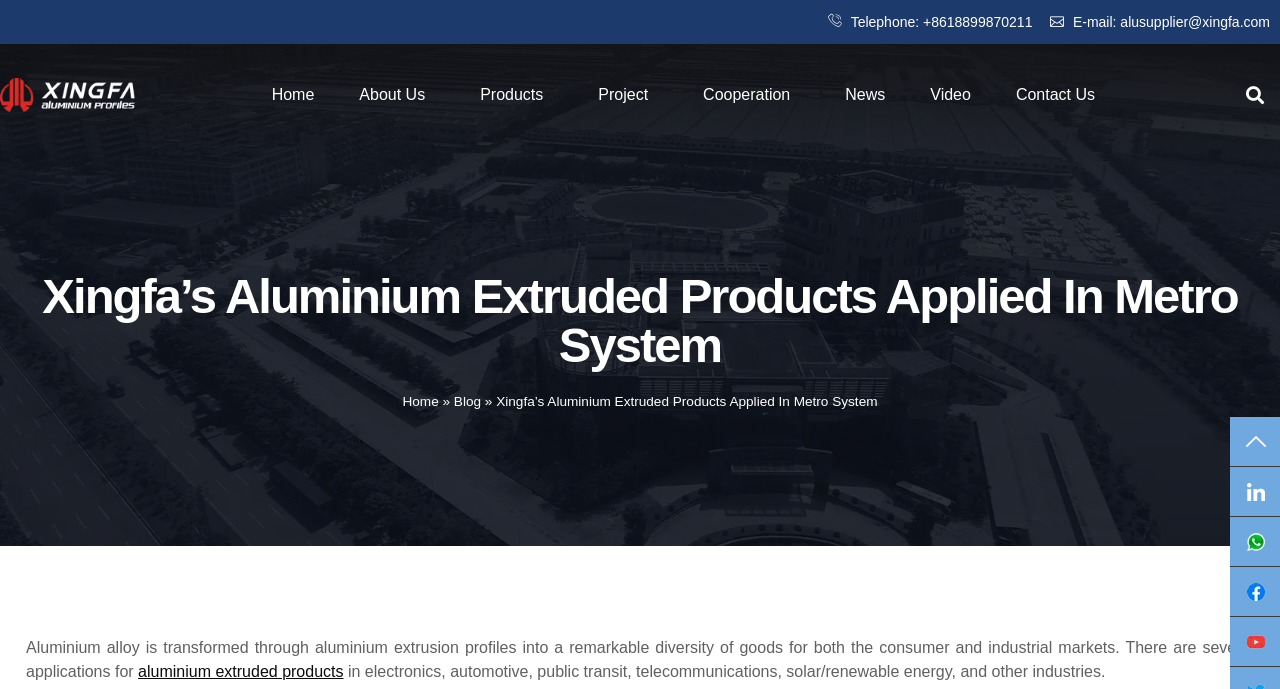Provide the bounding box coordinates for the area that should be clicked to complete the instruction: "Learn about aluminium extruded products".

[0.108, 0.962, 0.268, 0.987]